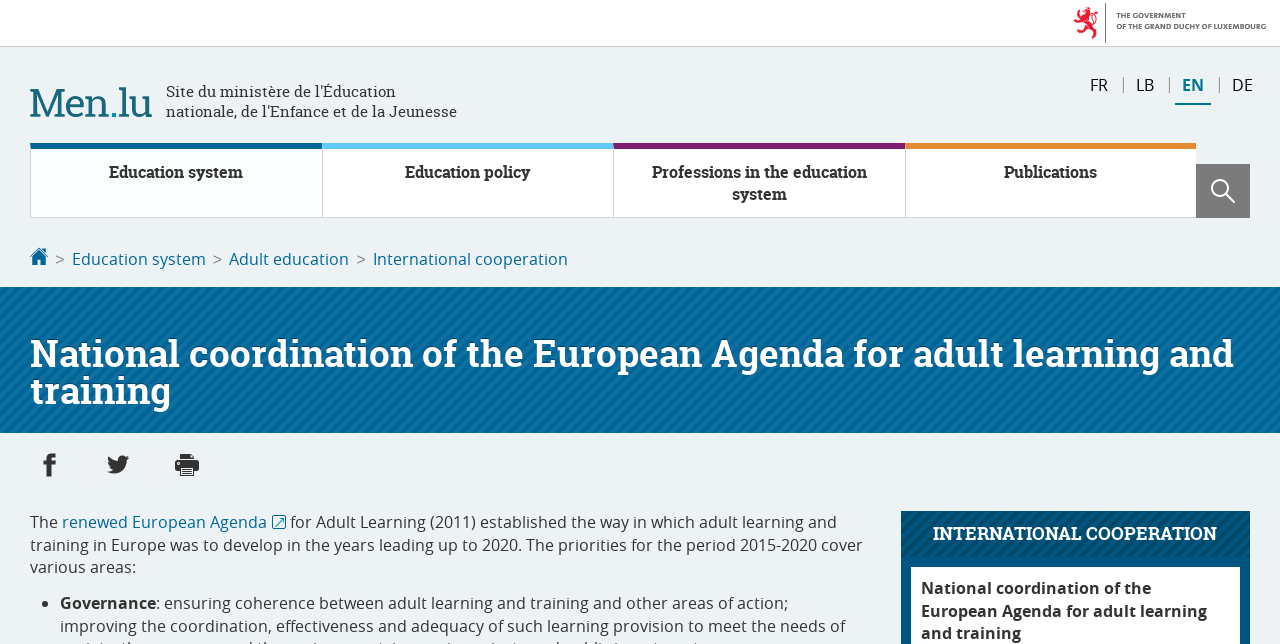Determine the bounding box coordinates of the clickable region to carry out the instruction: "Search for a keyword".

None